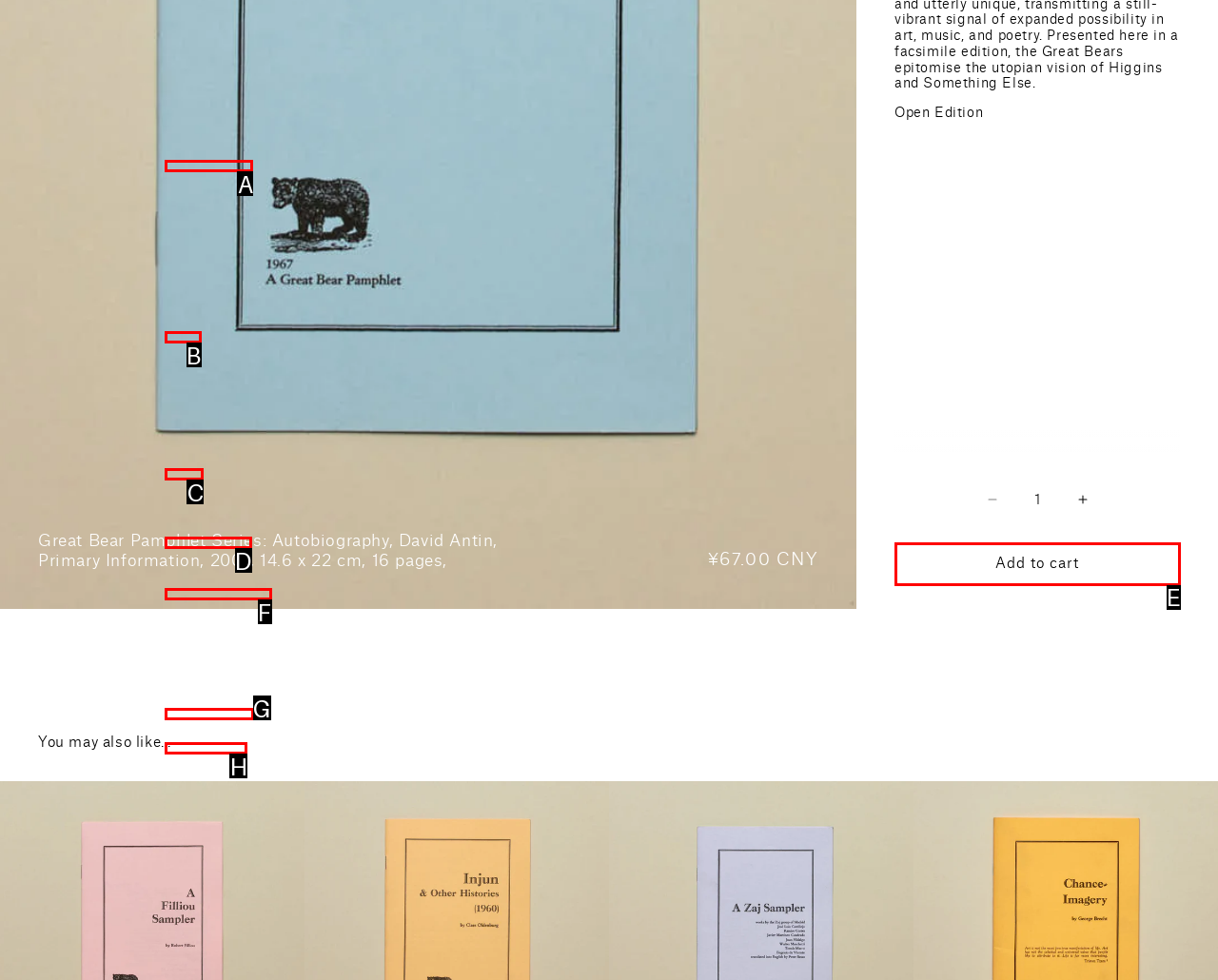From the options shown, which one fits the description: Roots to Fruits? Respond with the appropriate letter.

G